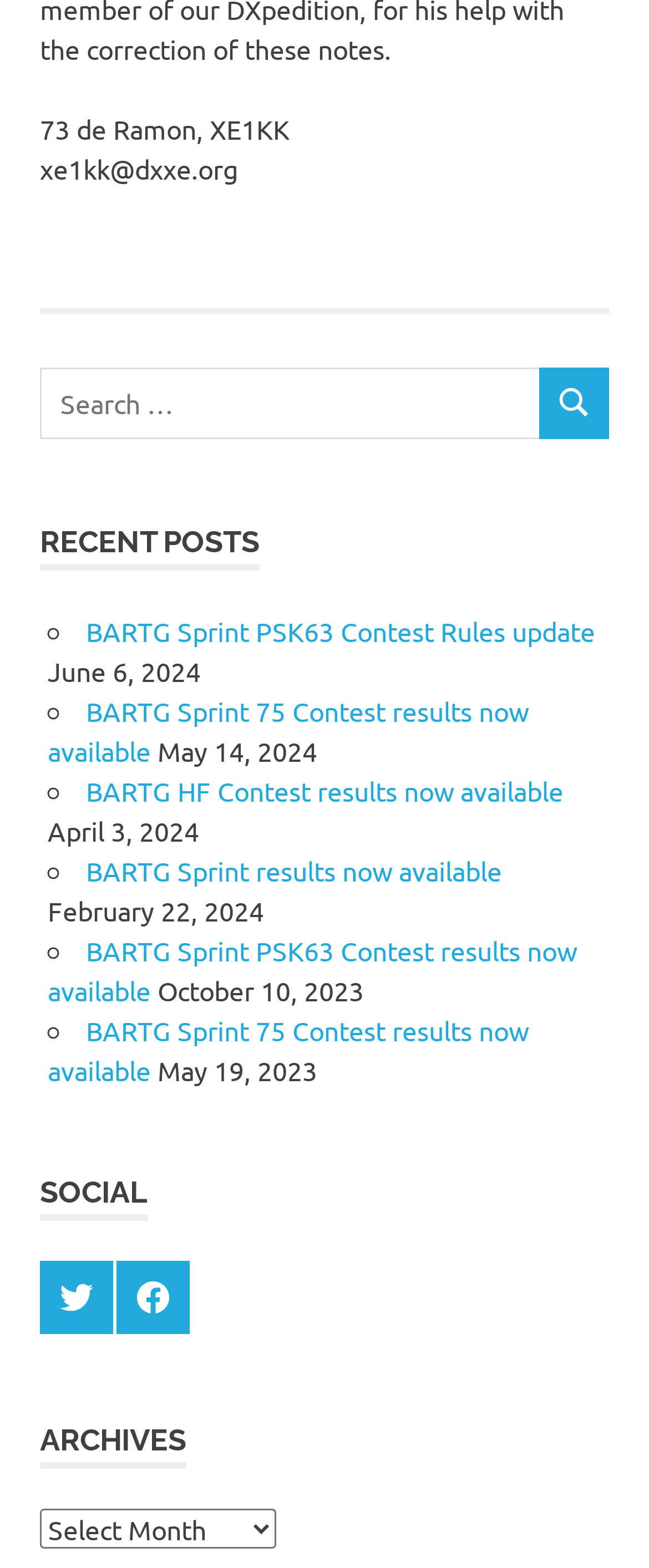Determine the coordinates of the bounding box that should be clicked to complete the instruction: "Check latest tweets". The coordinates should be represented by four float numbers between 0 and 1: [left, top, right, bottom].

None